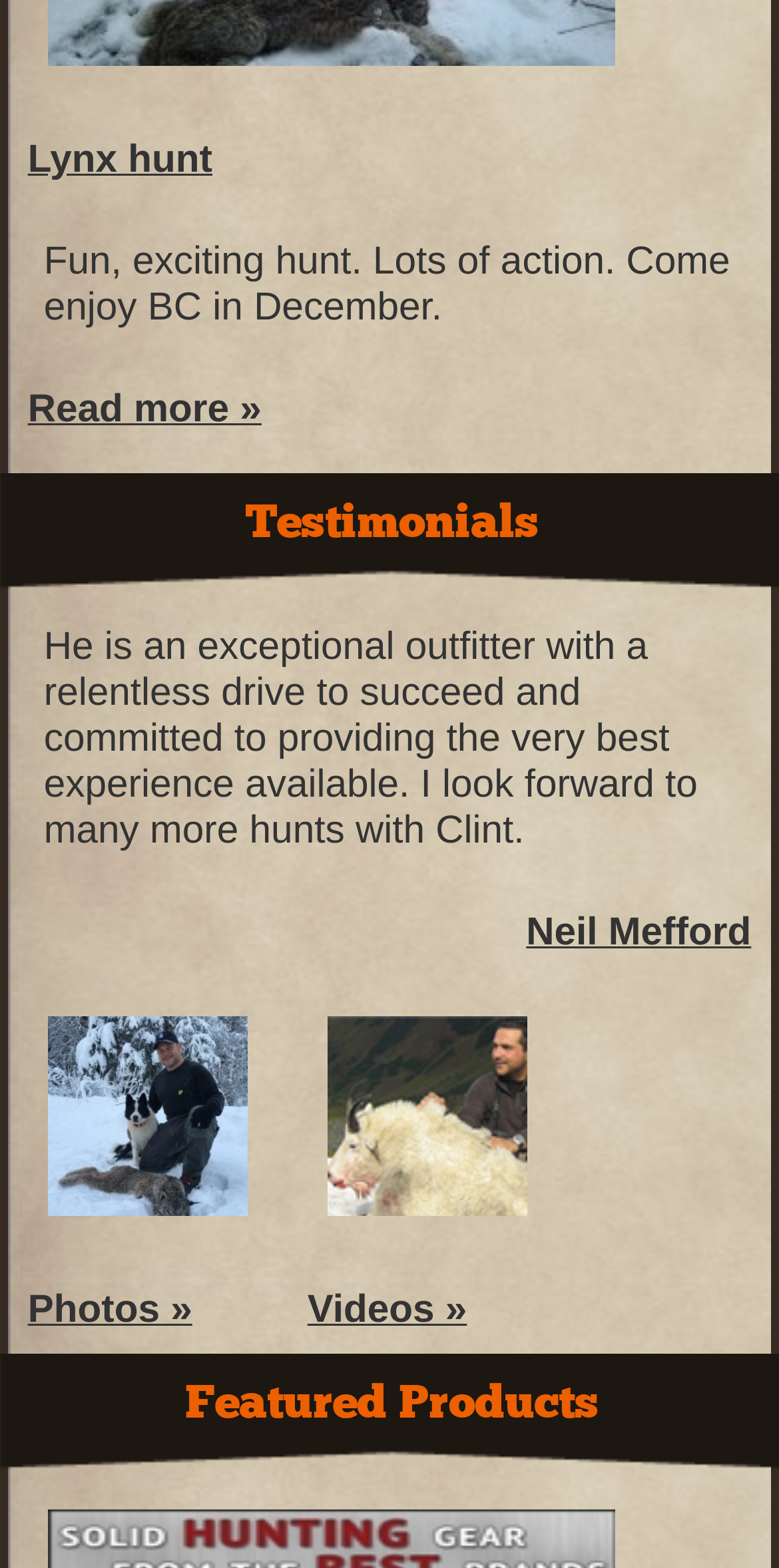Identify and provide the bounding box for the element described by: "parent_node: Photos »".

[0.01, 0.779, 0.369, 0.807]